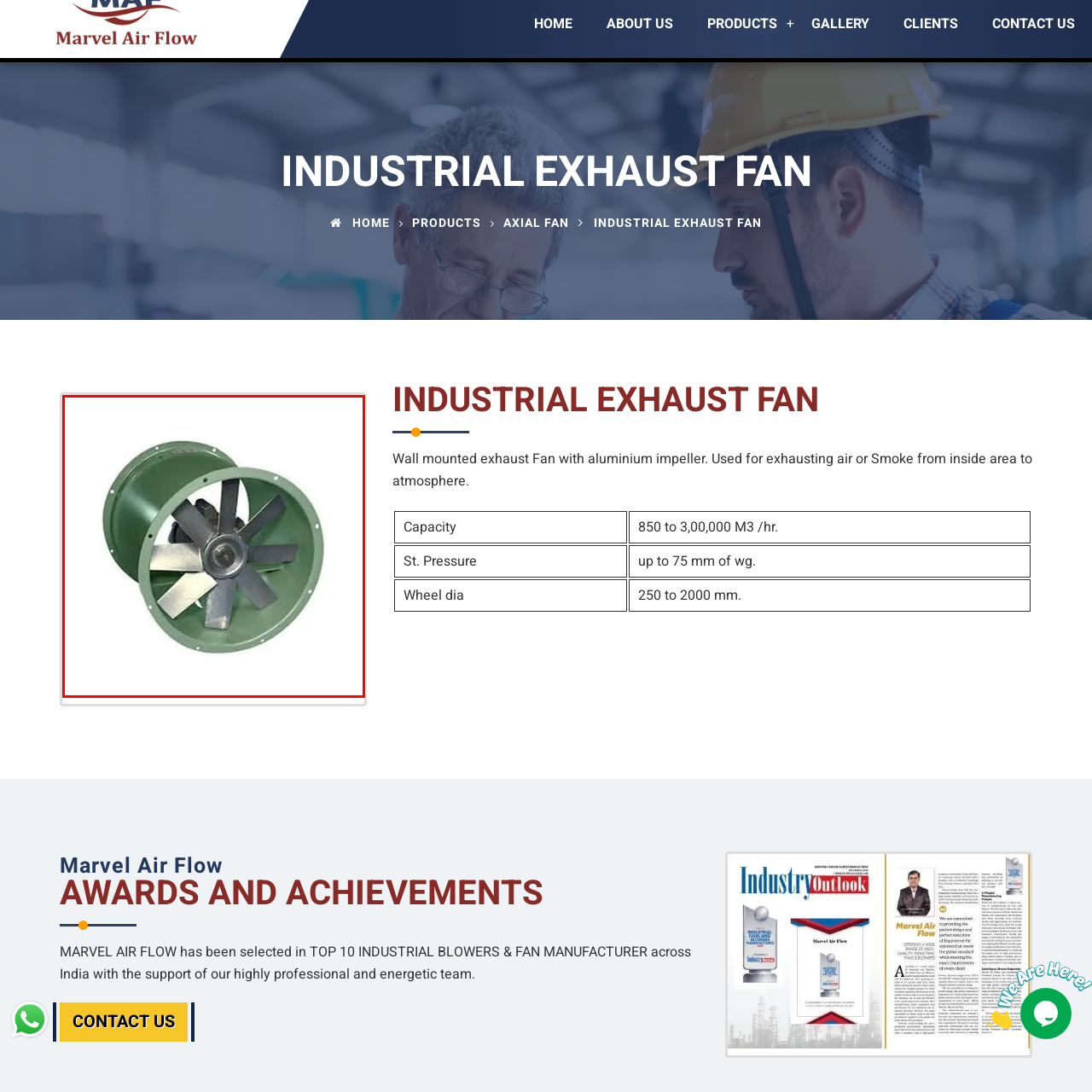View the portion of the image inside the red box and respond to the question with a succinct word or phrase: How is the exhaust fan mounted?

wall-mounted